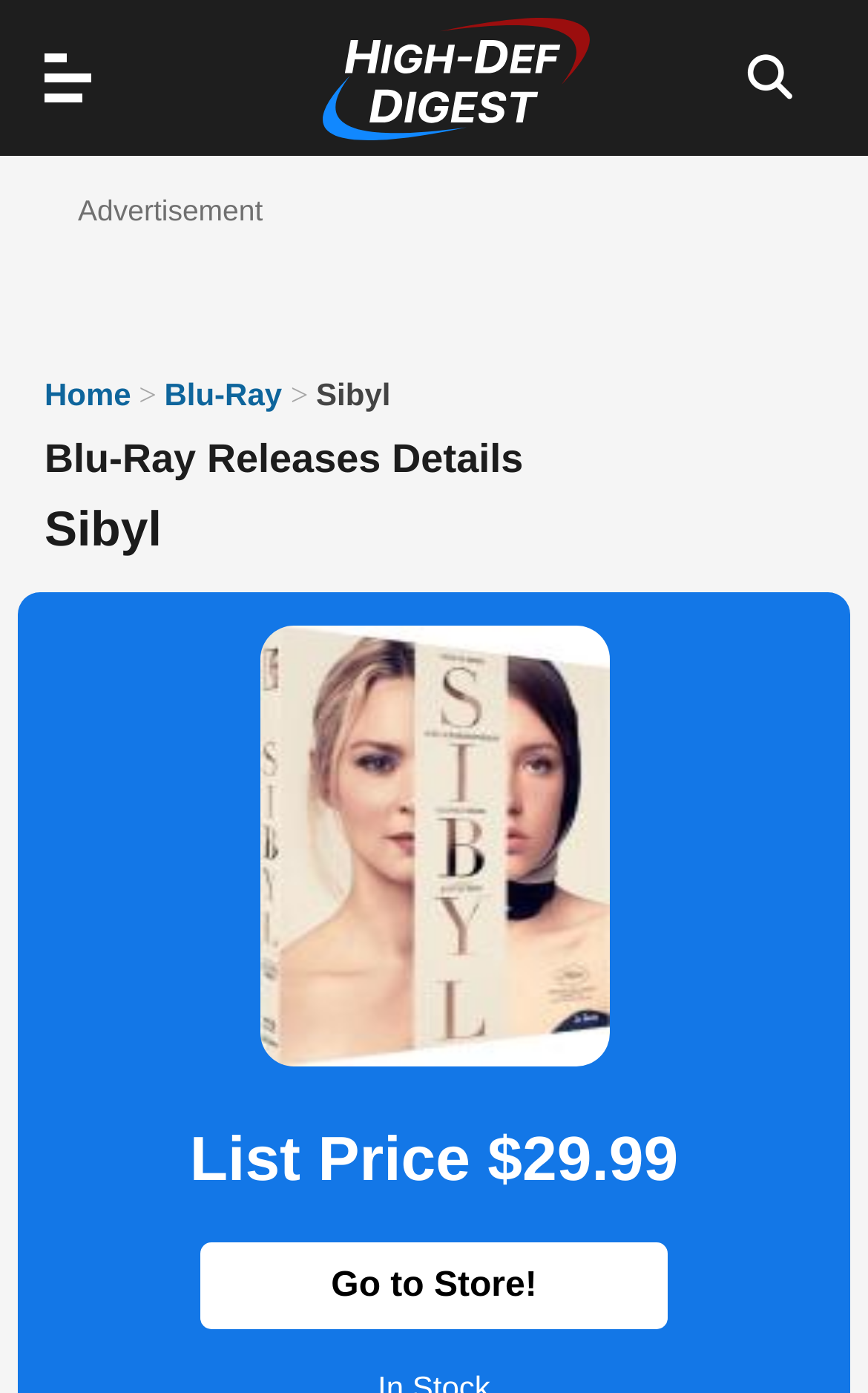Please determine the bounding box coordinates for the UI element described here. Use the format (top-left x, top-left y, bottom-right x, bottom-right y) with values bounded between 0 and 1: Film & TV

[0.0, 0.12, 0.097, 0.283]